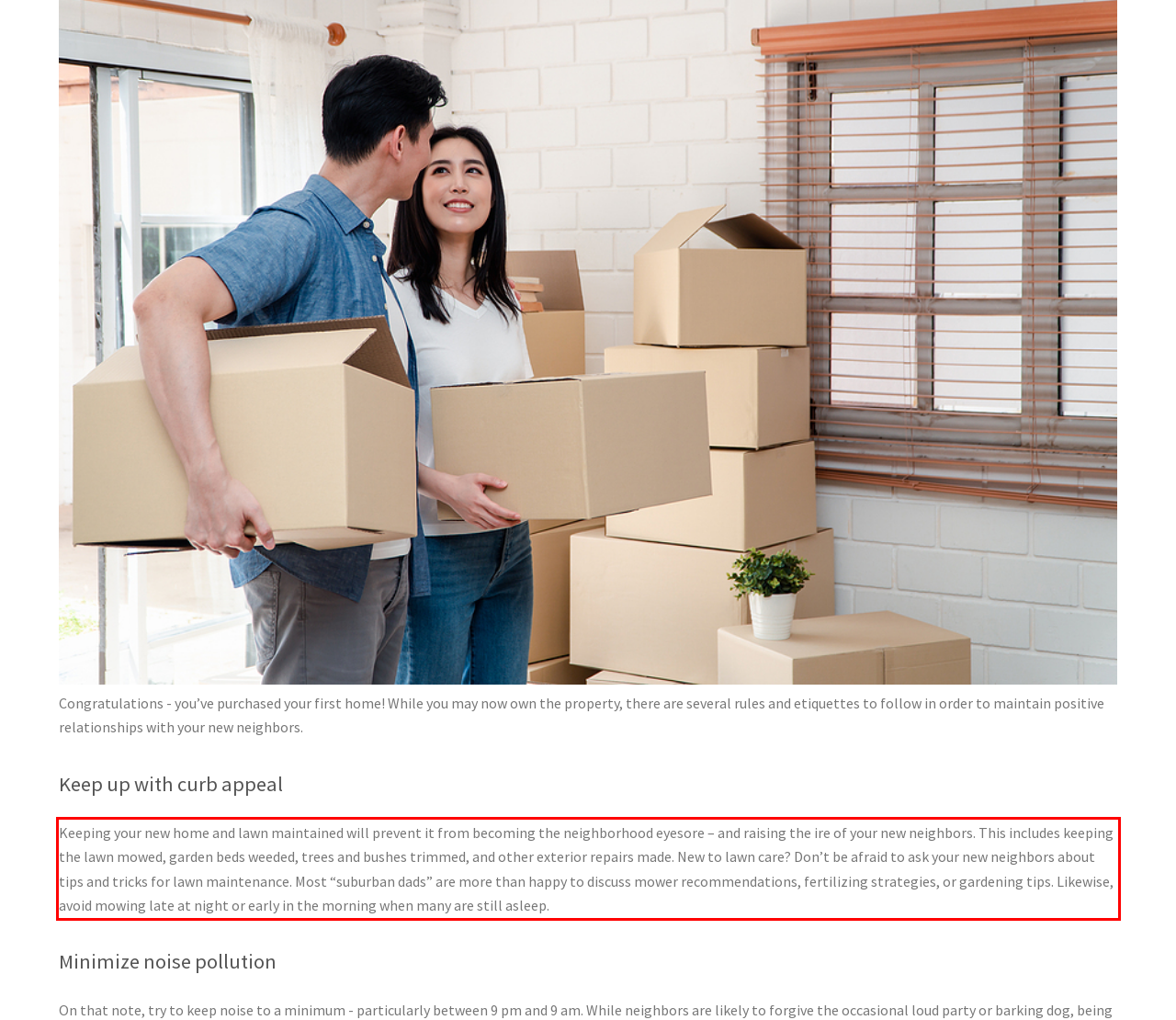Identify and transcribe the text content enclosed by the red bounding box in the given screenshot.

Keeping your new home and lawn maintained will prevent it from becoming the neighborhood eyesore – and raising the ire of your new neighbors. This includes keeping the lawn mowed, garden beds weeded, trees and bushes trimmed, and other exterior repairs made. New to lawn care? Don’t be afraid to ask your new neighbors about tips and tricks for lawn maintenance. Most “suburban dads” are more than happy to discuss mower recommendations, fertilizing strategies, or gardening tips. Likewise, avoid mowing late at night or early in the morning when many are still asleep.